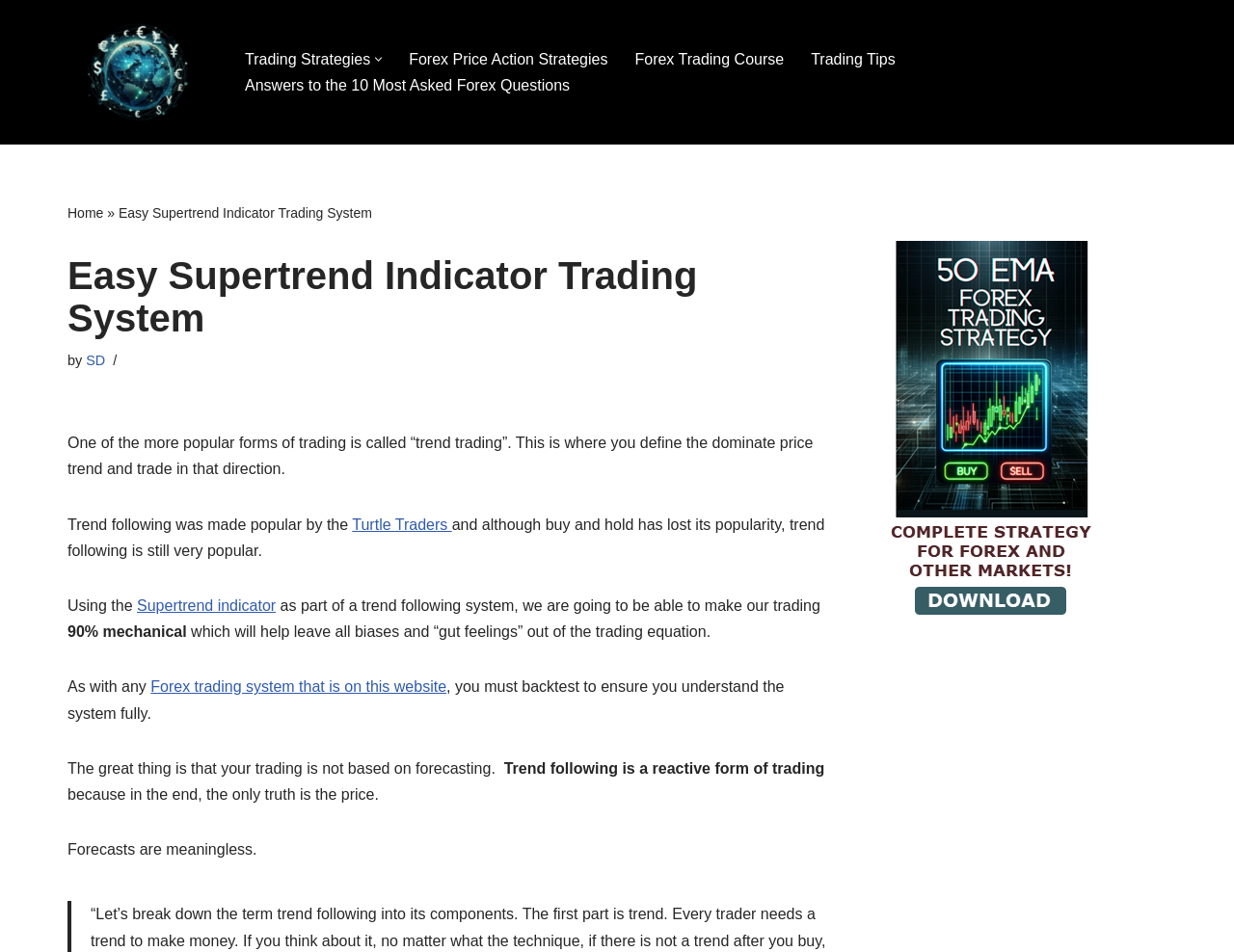Determine the bounding box coordinates for the area that should be clicked to carry out the following instruction: "Click on the 'Home' link".

[0.055, 0.216, 0.084, 0.232]